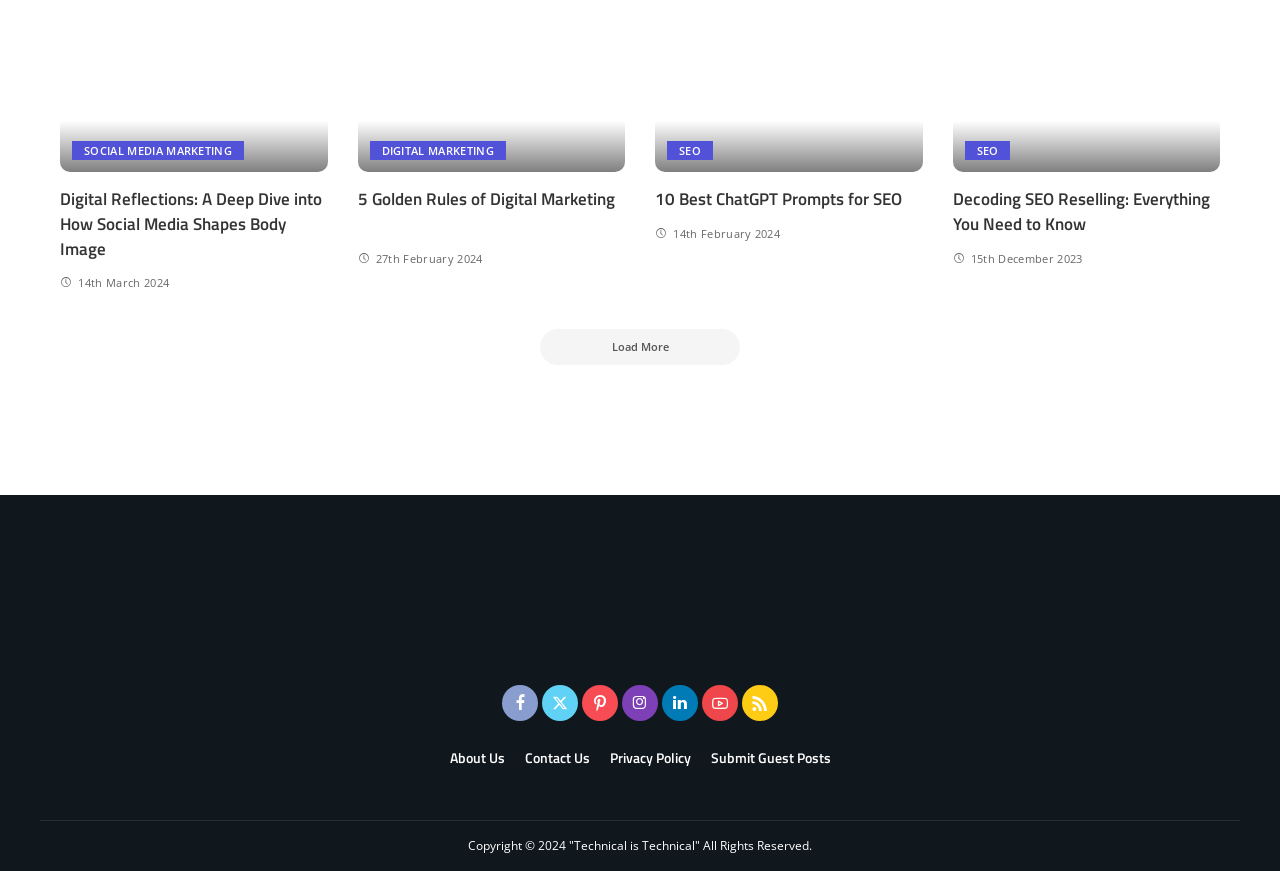Ascertain the bounding box coordinates for the UI element detailed here: "Submit Guest Posts". The coordinates should be provided as [left, top, right, bottom] with each value being a float between 0 and 1.

[0.555, 0.857, 0.649, 0.882]